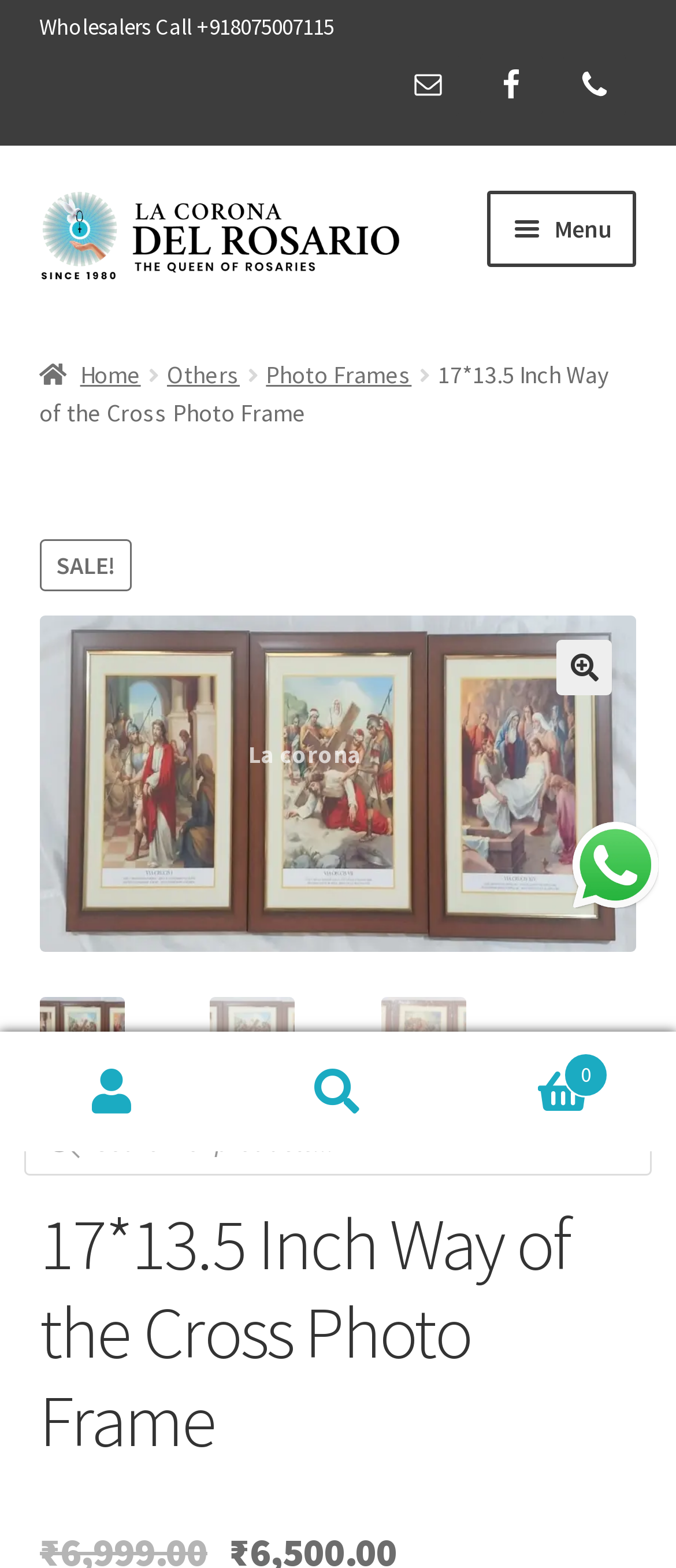What is the name of the Christian online store?
Please answer the question with as much detail as possible using the screenshot.

I found the name of the Christian online store by looking at the link 'la corona del rosario Christian Online Store' which has a bounding box coordinate of [0.058, 0.122, 0.634, 0.179]. This suggests that the name of the Christian online store is La Corona del Rosario.